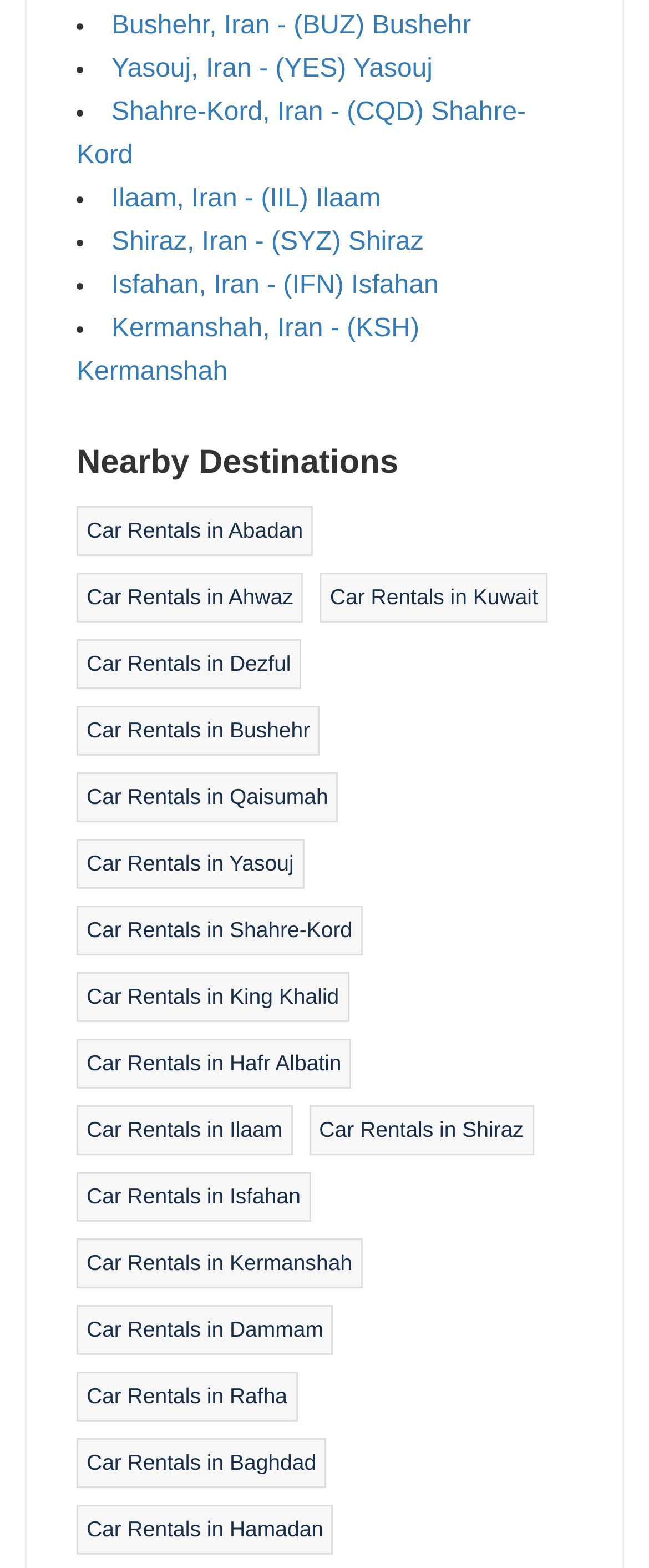What is the last car rental location listed?
Please provide a single word or phrase as your answer based on the image.

Car Rentals in Hamadan